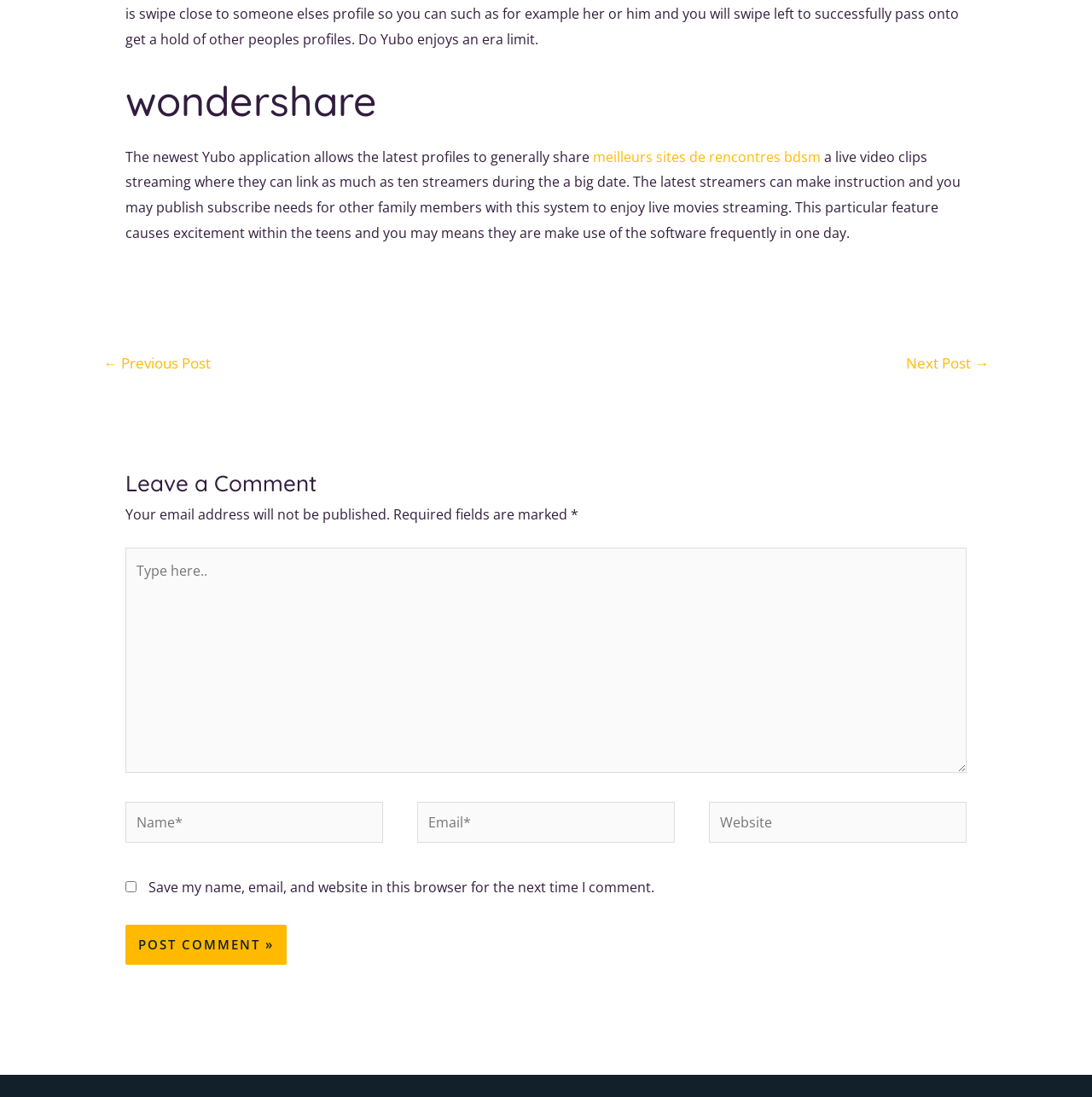Reply to the question with a single word or phrase:
What is the function of the 'Post Comment' button?

To submit a comment